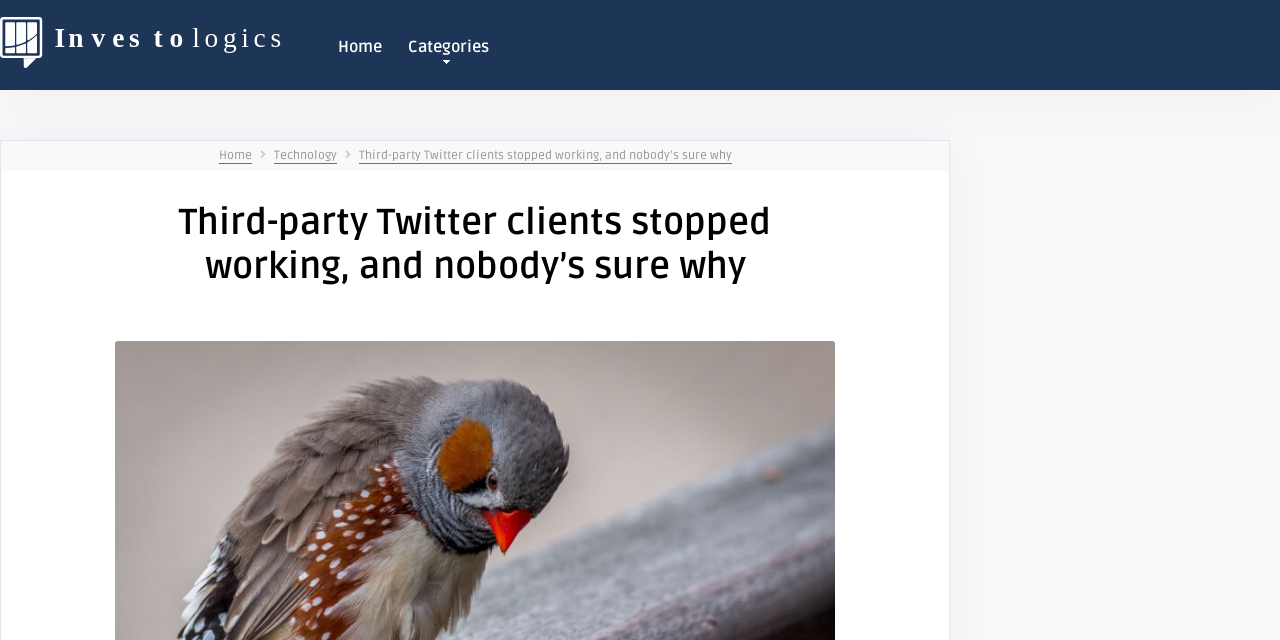Locate and extract the text of the main heading on the webpage.

Third-party Twitter clients stopped working, and nobody’s sure why